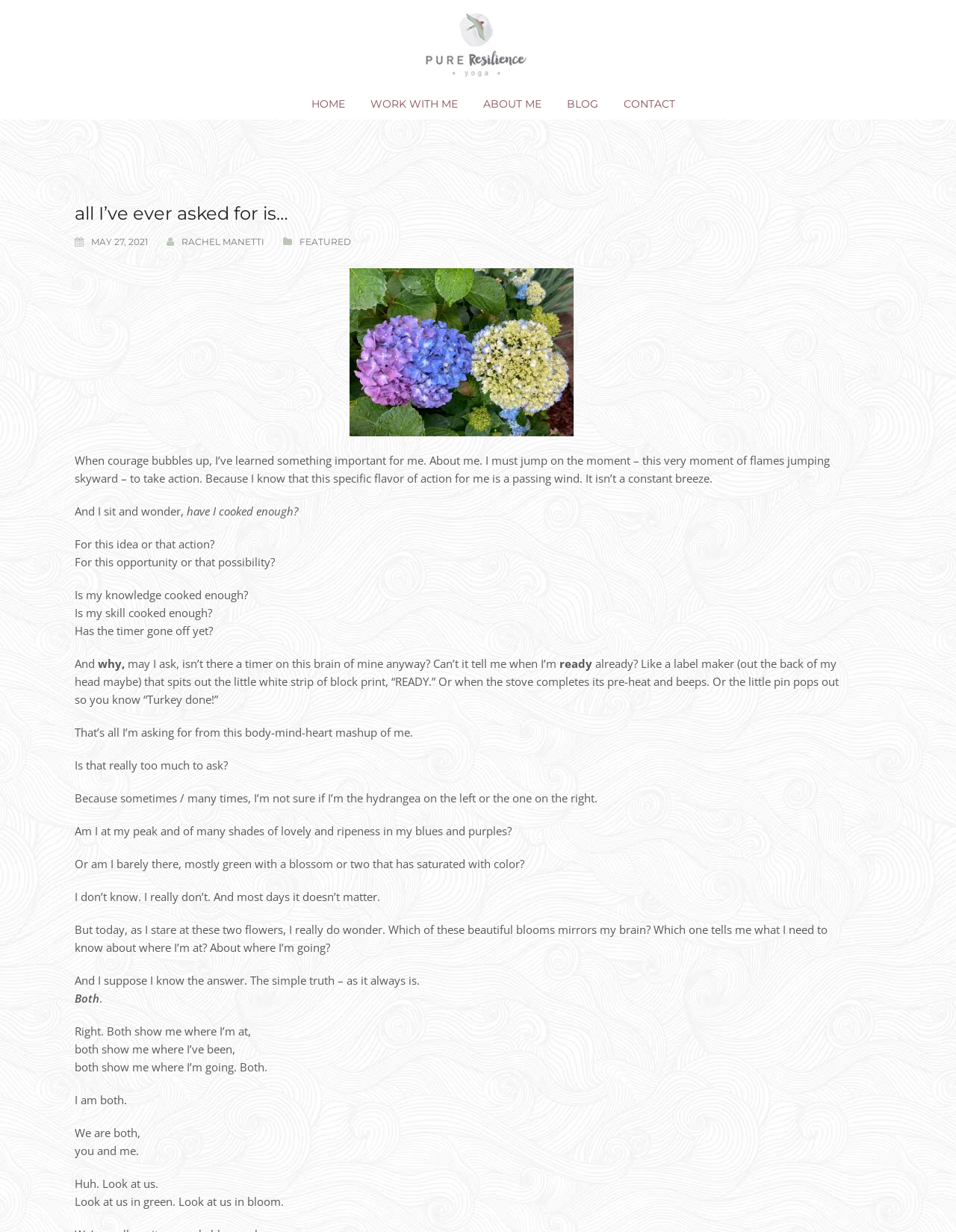Provide the bounding box coordinates of the HTML element described by the text: "May 27, 2021July 7, 2021". The coordinates should be in the format [left, top, right, bottom] with values between 0 and 1.

[0.095, 0.192, 0.155, 0.201]